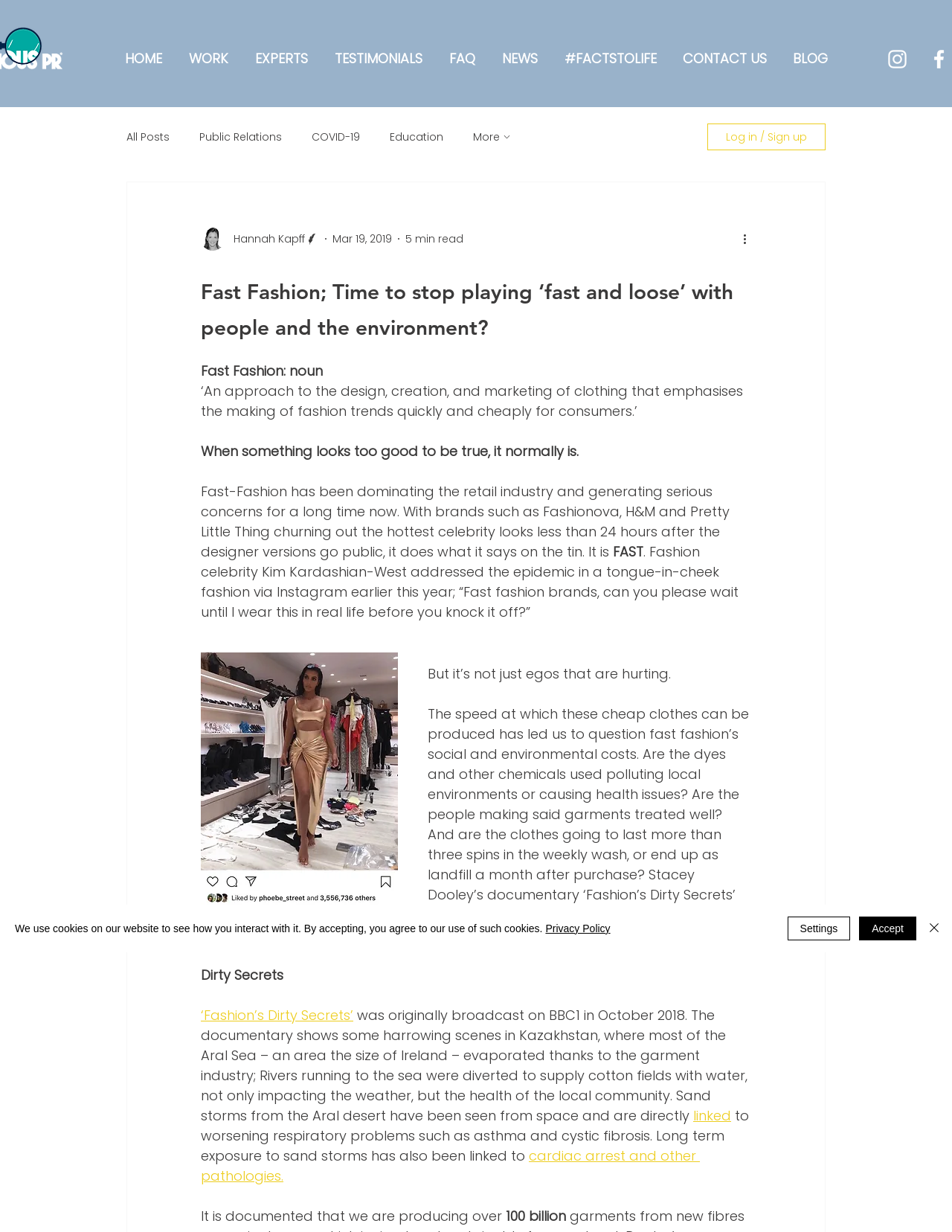Provide an in-depth caption for the elements present on the webpage.

This webpage is about fast fashion, its impact on the environment, and its social costs. At the top, there is a navigation bar with links to different sections of the website, including "HOME", "WORK", "EXPERTS", "TESTIMONIALS", "FAQ", "NEWS", "#FACTSTOLIFE", "CONTACT US", and "BLOG". On the right side of the navigation bar, there are links to the website's social media profiles on Instagram and Facebook.

Below the navigation bar, there is a section with a heading "Fast Fashion; Time to stop playing ‘fast and loose’ with people and the environment?" and a subheading "Fast Fashion: noun ‘An approach to the design, creation, and marketing of clothing that emphasises the making of fashion trends quickly and cheaply for consumers.’". This section also includes a brief description of fast fashion and its consequences.

To the right of this section, there is a column with a profile picture of the writer, Hannah Kapff, along with her title and a brief description of the article. Below this, there is a button to log in or sign up.

The main content of the webpage is an article about the negative impacts of fast fashion. The article starts with a quote from Kim Kardashian-West and then discusses the environmental and social costs of fast fashion, including pollution, health issues, and poor working conditions. The article also mentions a documentary called "Fashion's Dirty Secrets" that exposes the dark side of the fashion industry.

Throughout the article, there are links to external sources, including the documentary "Fashion's Dirty Secrets" and a reference to a study on the health impacts of sand storms. At the bottom of the webpage, there is a notification about the use of cookies on the website, with links to the privacy policy and options to accept, settings, or close the notification.